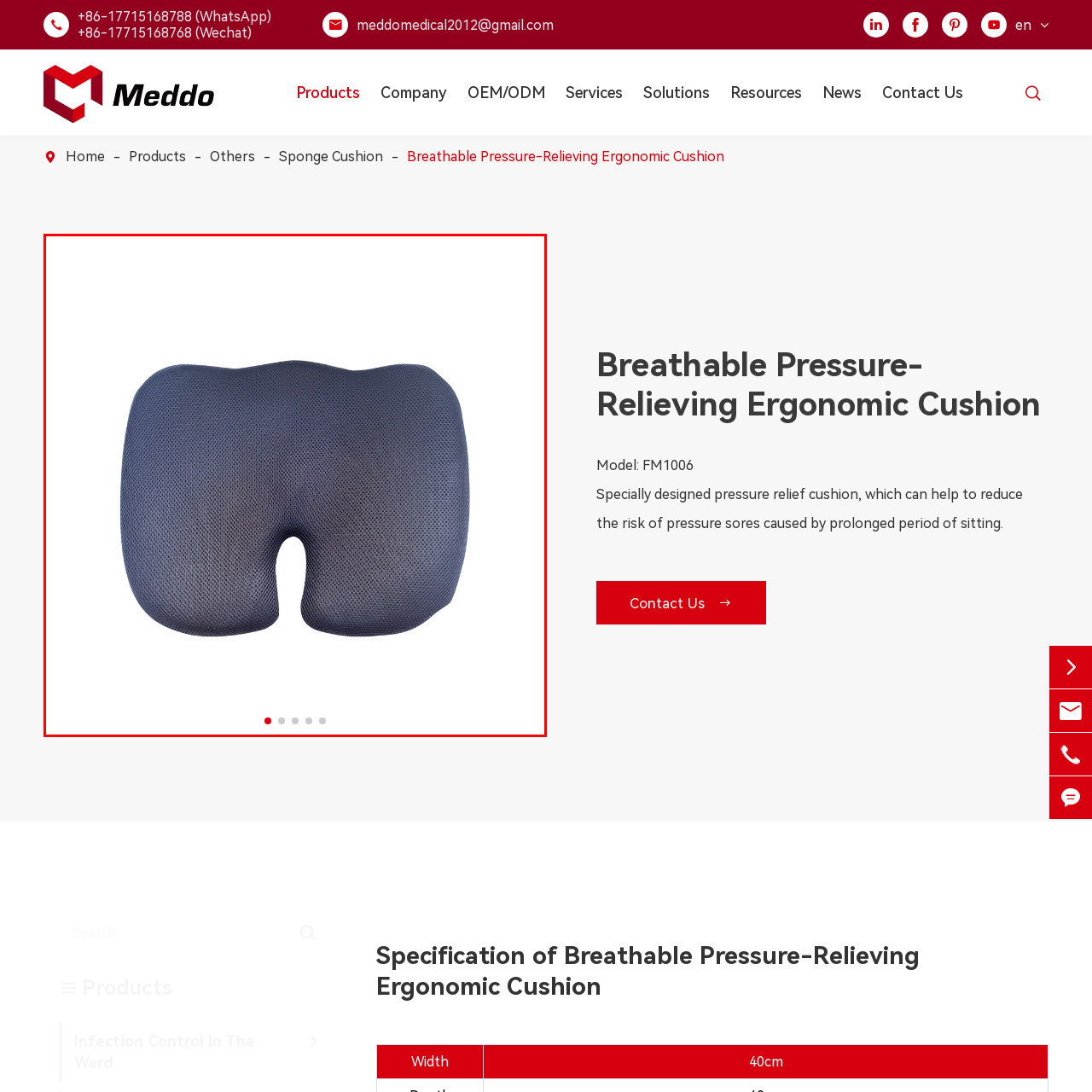Explain in detail what is happening in the red-marked area of the image.

This image showcases a breathable pressure-relieving ergonomic cushion designed to provide enhanced comfort and support, particularly for individuals who spend extended periods seated. The cushion is characterized by its unique cut-out design in the center, which helps to distribute weight evenly and minimize pressure points, thereby reducing the risk of pressure sores. Its textured fabric enhances airflow, making it suitable for prolonged use. Ideal for office workers, those recovering from surgery, or anyone seeking additional comfort, this cushion exemplifies a blend of functionality and ergonomic design, ensuring a more pleasant sitting experience.